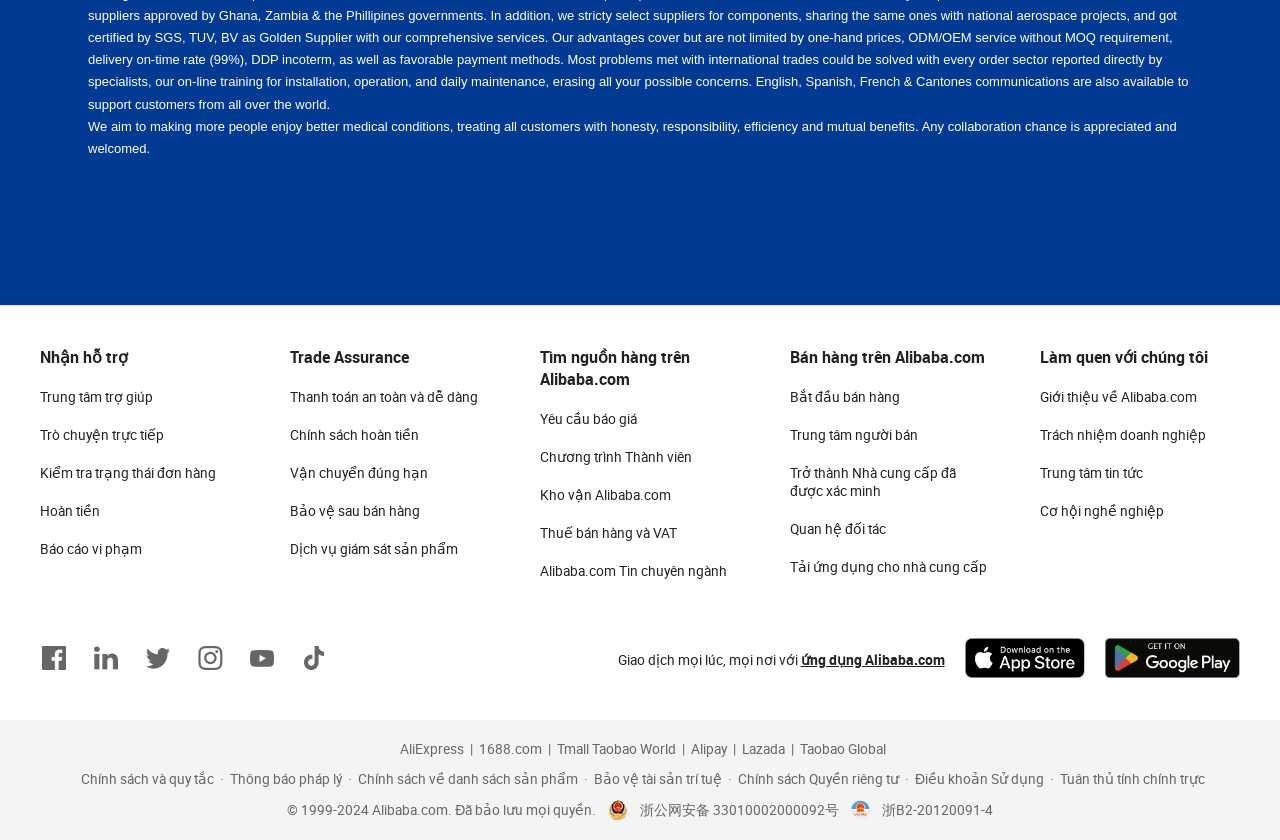Determine the bounding box coordinates for the area you should click to complete the following instruction: "Check order status".

[0.031, 0.553, 0.169, 0.573]